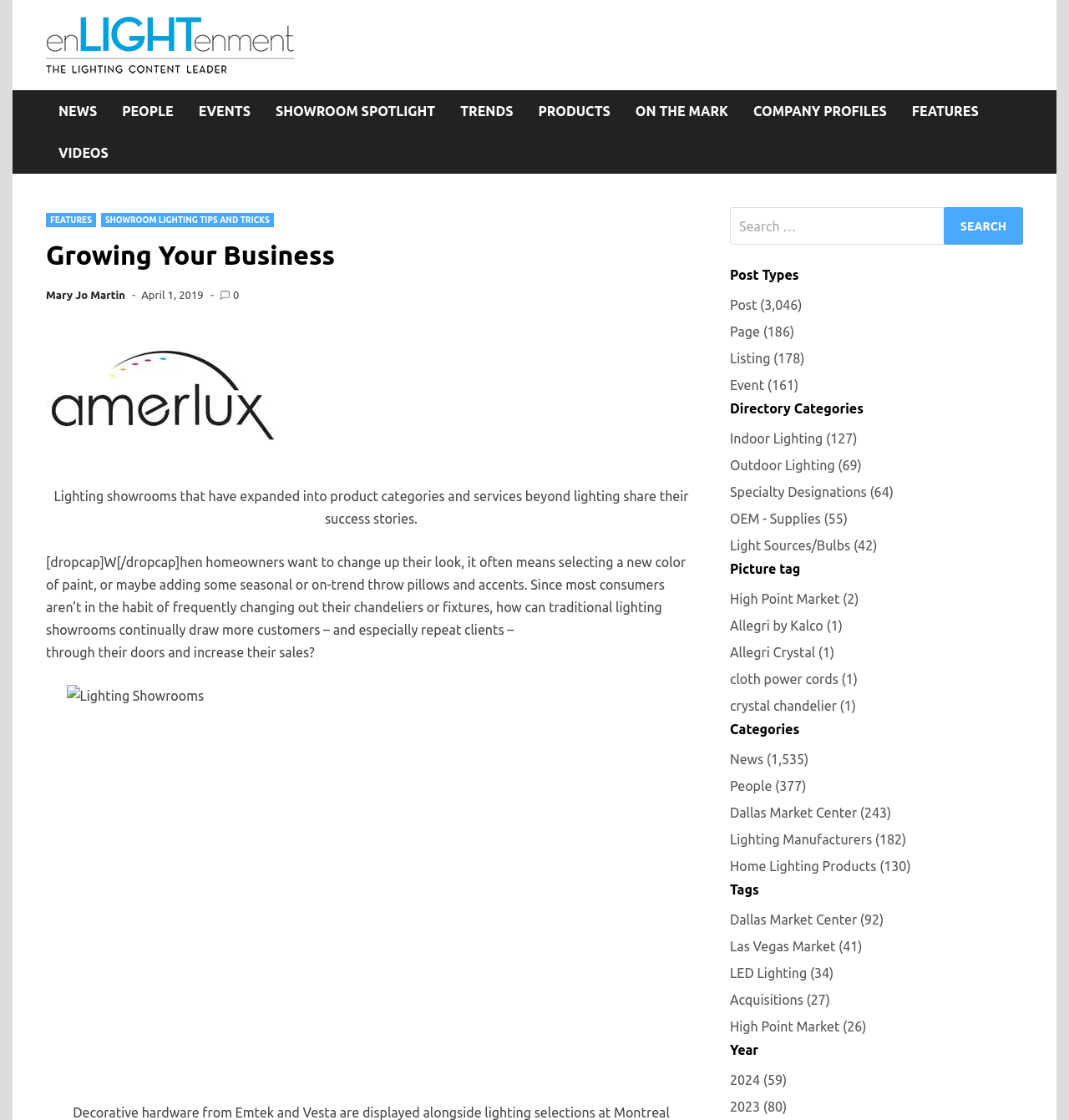Identify the bounding box coordinates for the region to click in order to carry out this instruction: "Click on article". Provide the coordinates using four float numbers between 0 and 1, formatted as [left, top, right, bottom].

None